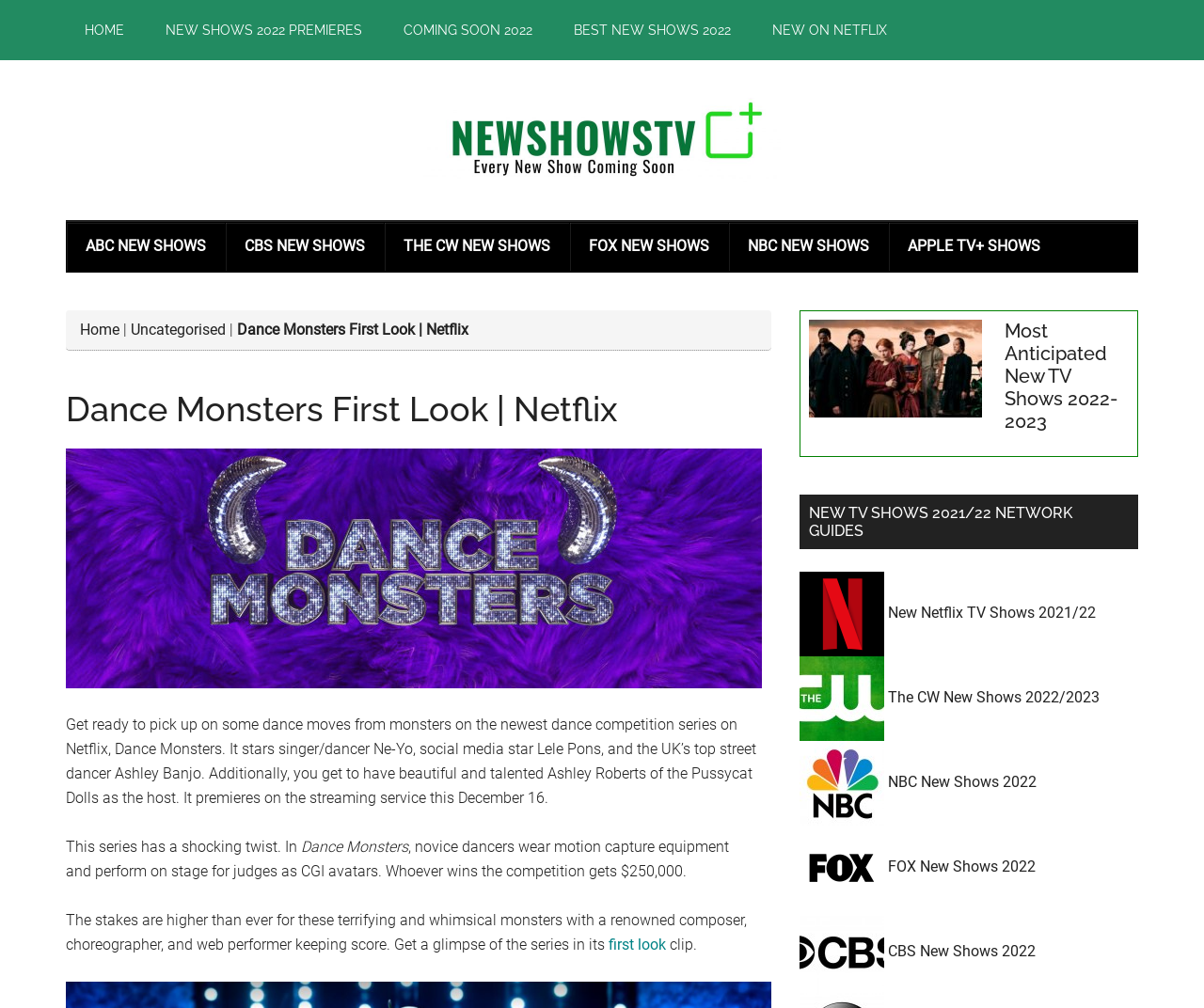Locate the bounding box coordinates of the region to be clicked to comply with the following instruction: "Click on the 'HOME' link". The coordinates must be four float numbers between 0 and 1, in the form [left, top, right, bottom].

[0.055, 0.0, 0.119, 0.06]